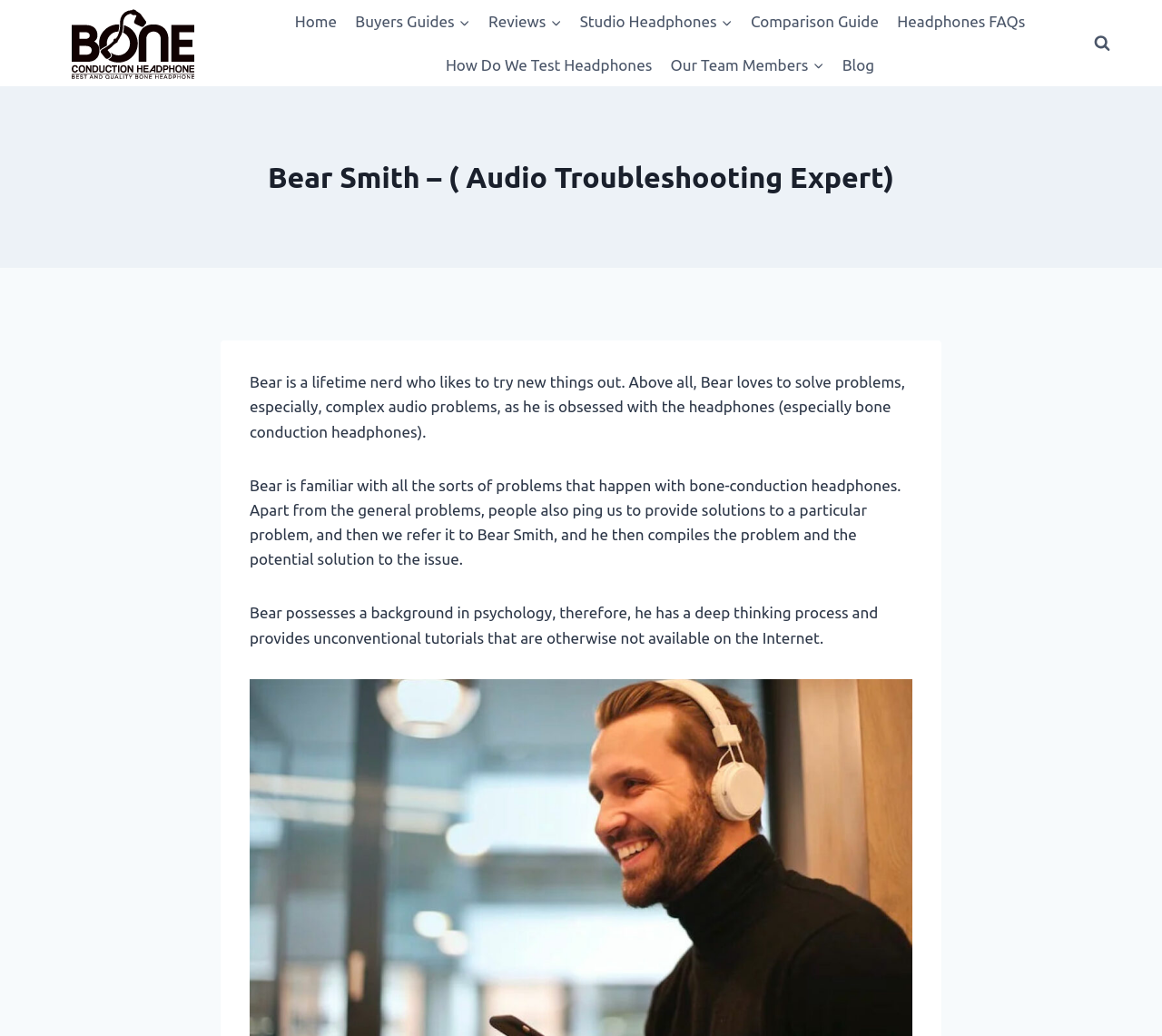Identify the bounding box coordinates of the region that should be clicked to execute the following instruction: "Click the 'CONTACT' link".

None